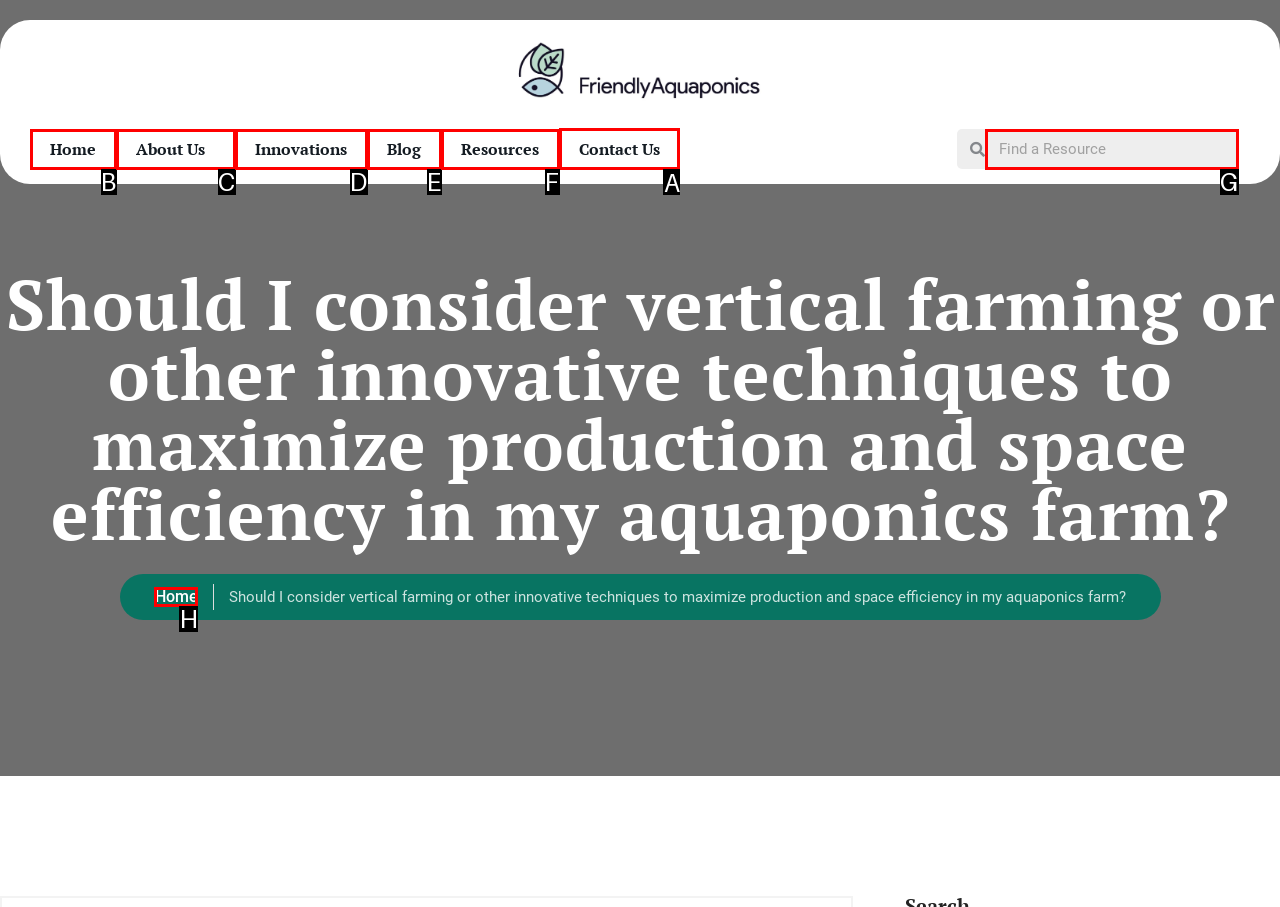Specify which element within the red bounding boxes should be clicked for this task: Contact us Respond with the letter of the correct option.

A